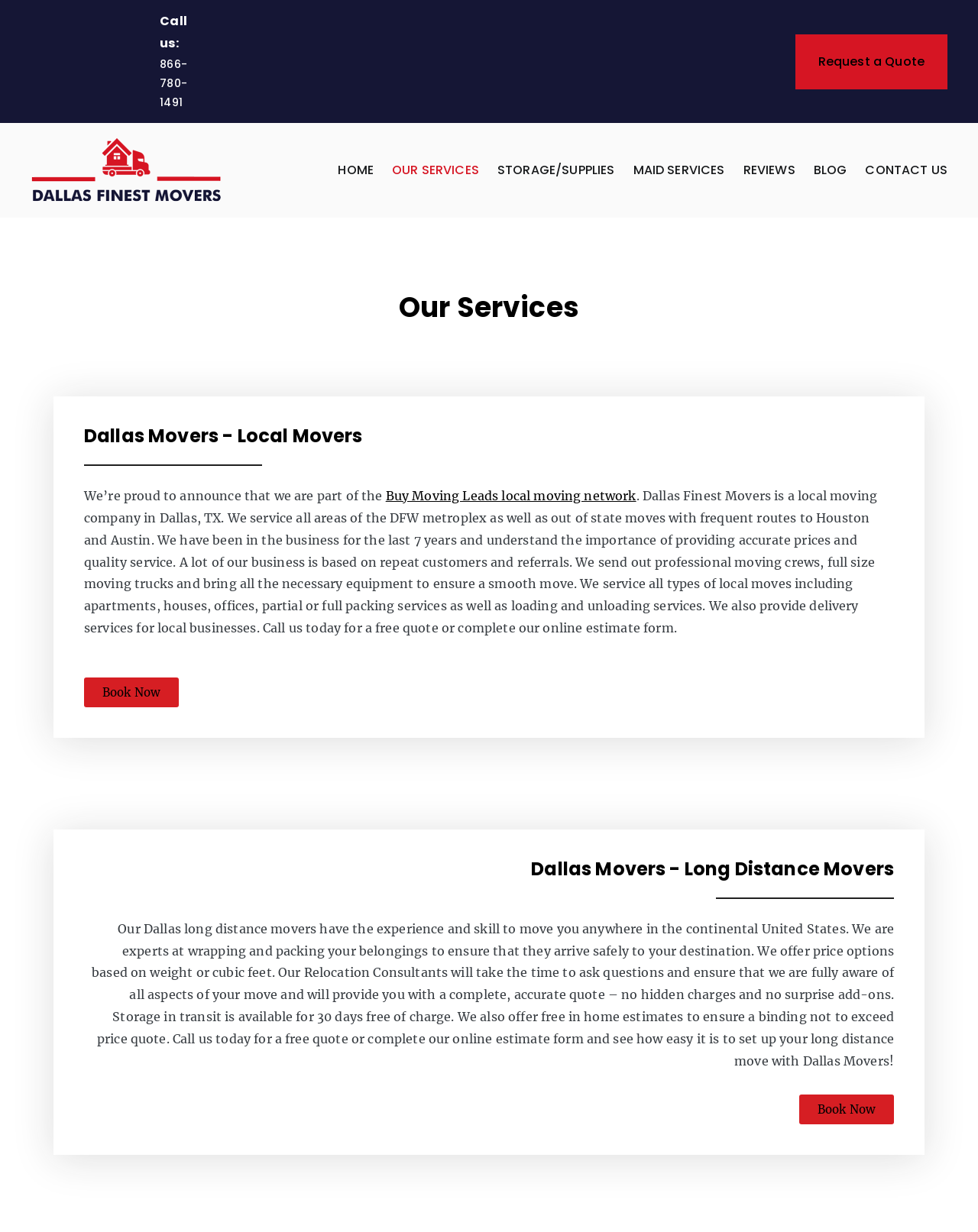Determine the coordinates of the bounding box for the clickable area needed to execute this instruction: "Call the company".

[0.163, 0.009, 0.207, 0.091]